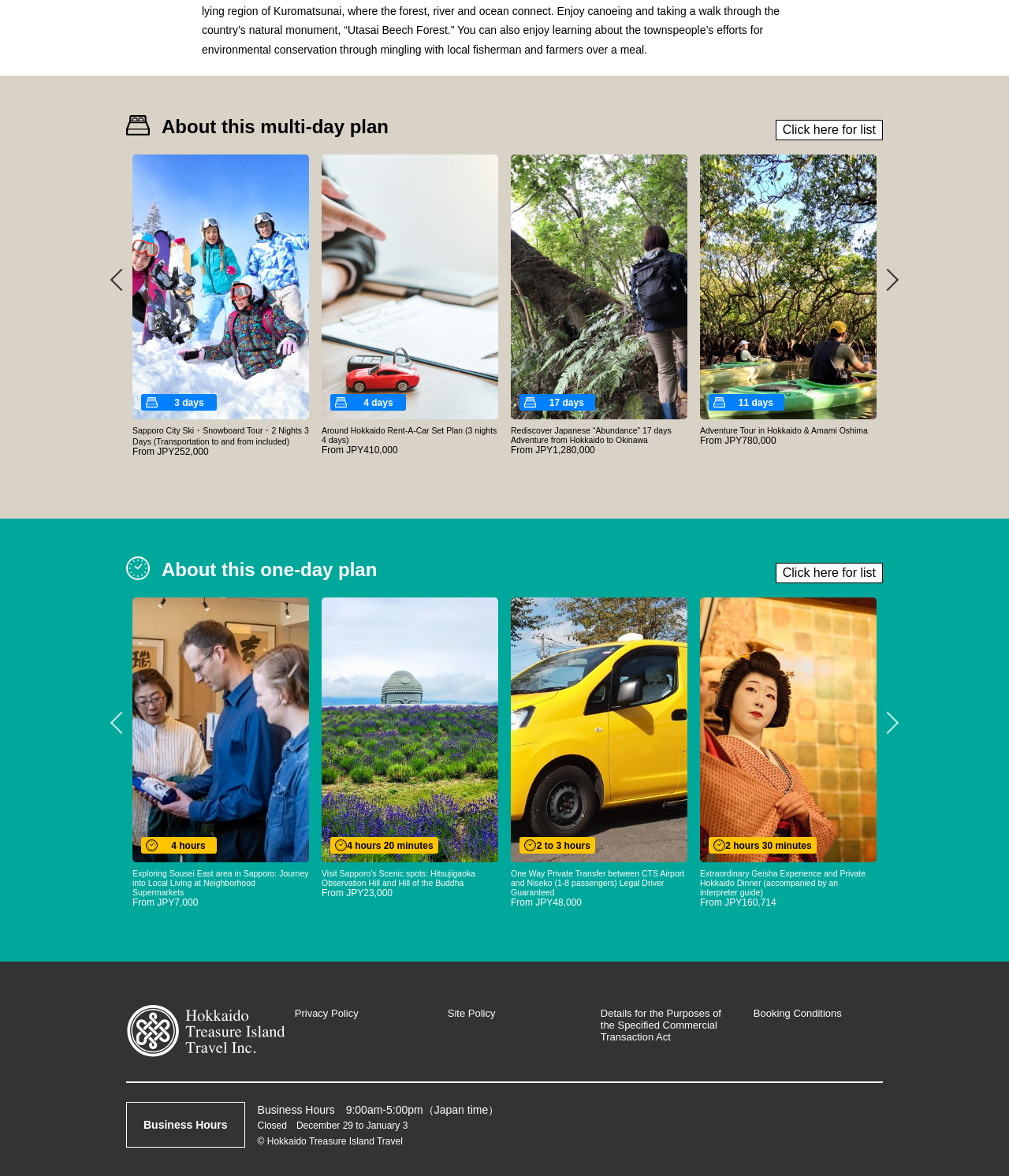What is the price of the 'Adventure Tour in Hokkaido & Amami Oshima' tour?
Carefully analyze the image and provide a detailed answer to the question.

I found the answer by looking at the text 'Adventure Tour in Hokkaido & Amami Oshima From JPY780,000' and noticing the price mentioned at the end of the sentence.